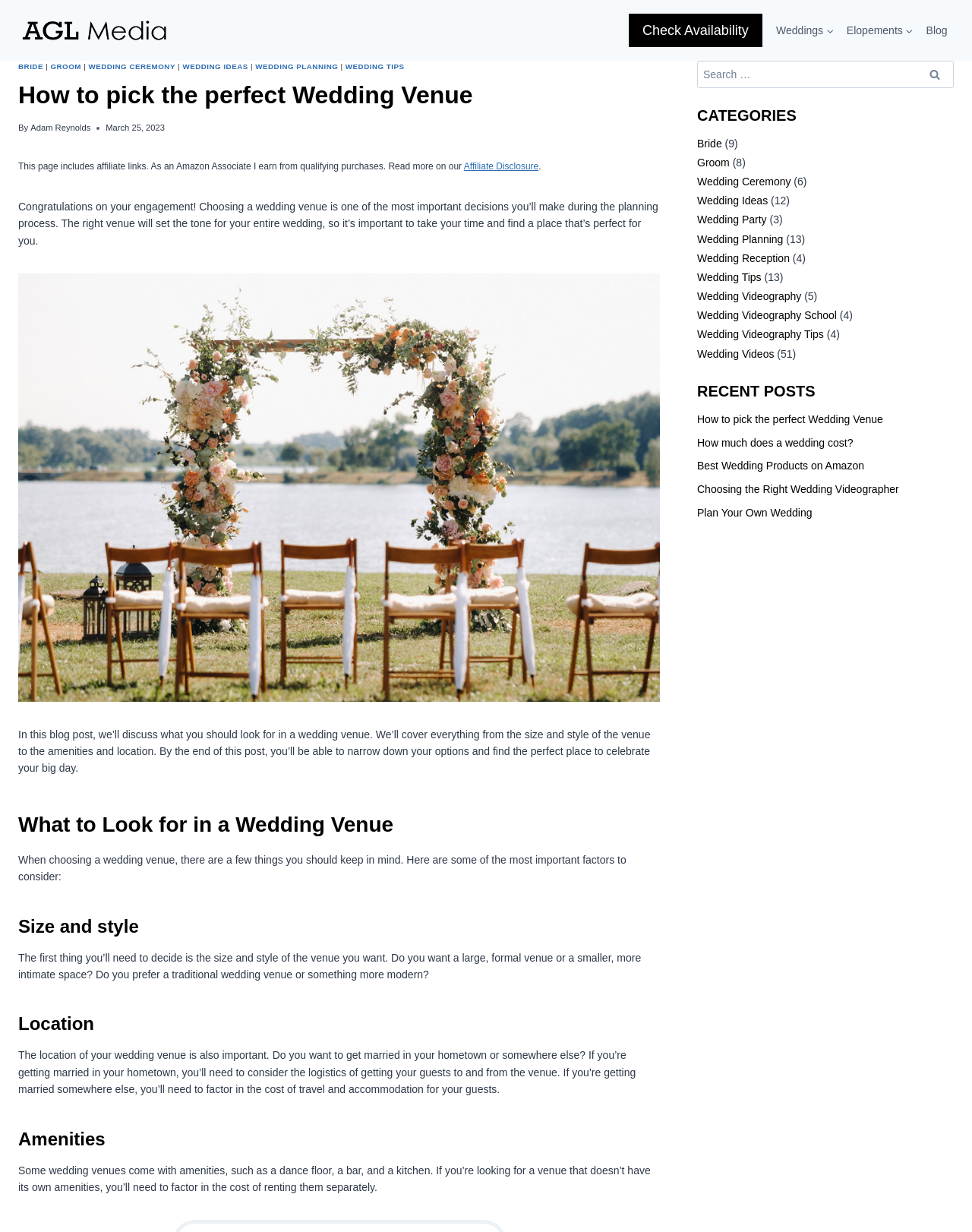Extract the primary heading text from the webpage.

How to pick the perfect Wedding Venue